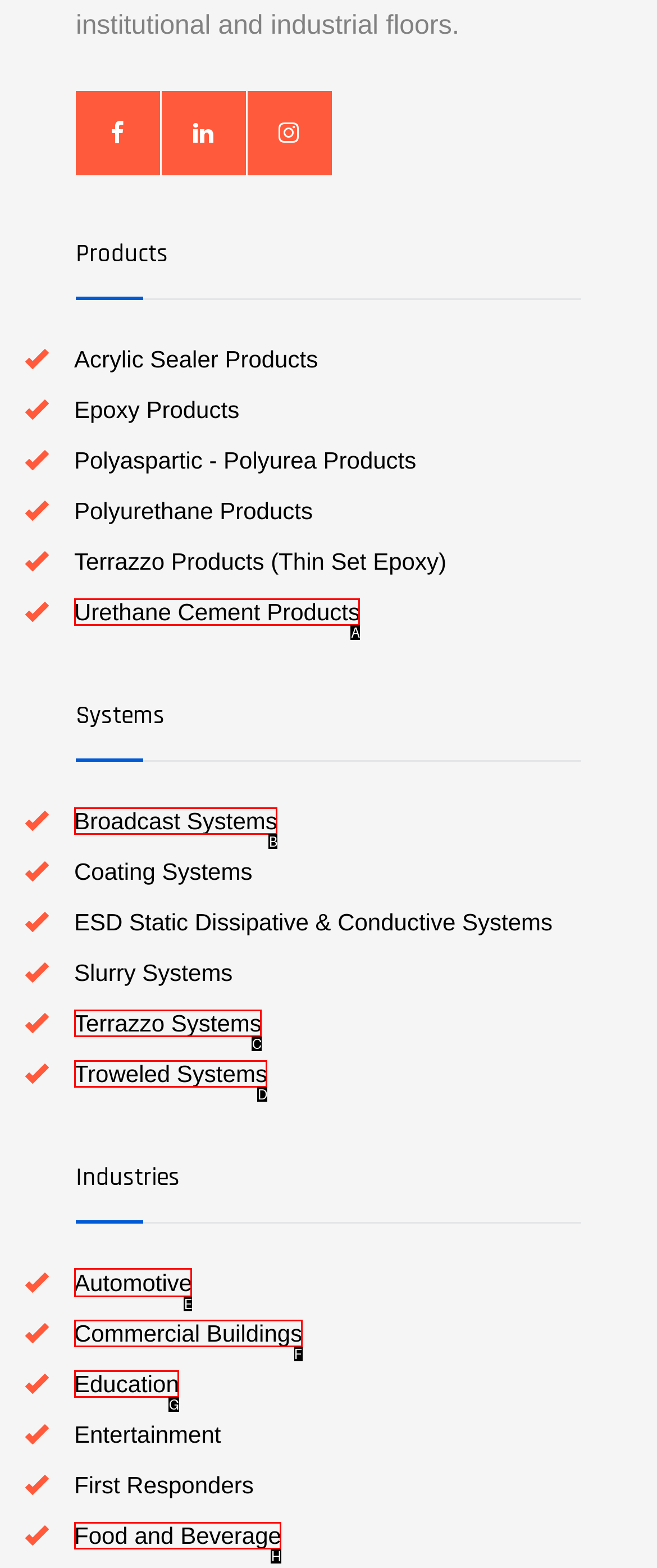Indicate the letter of the UI element that should be clicked to accomplish the task: Go to Automotive. Answer with the letter only.

E